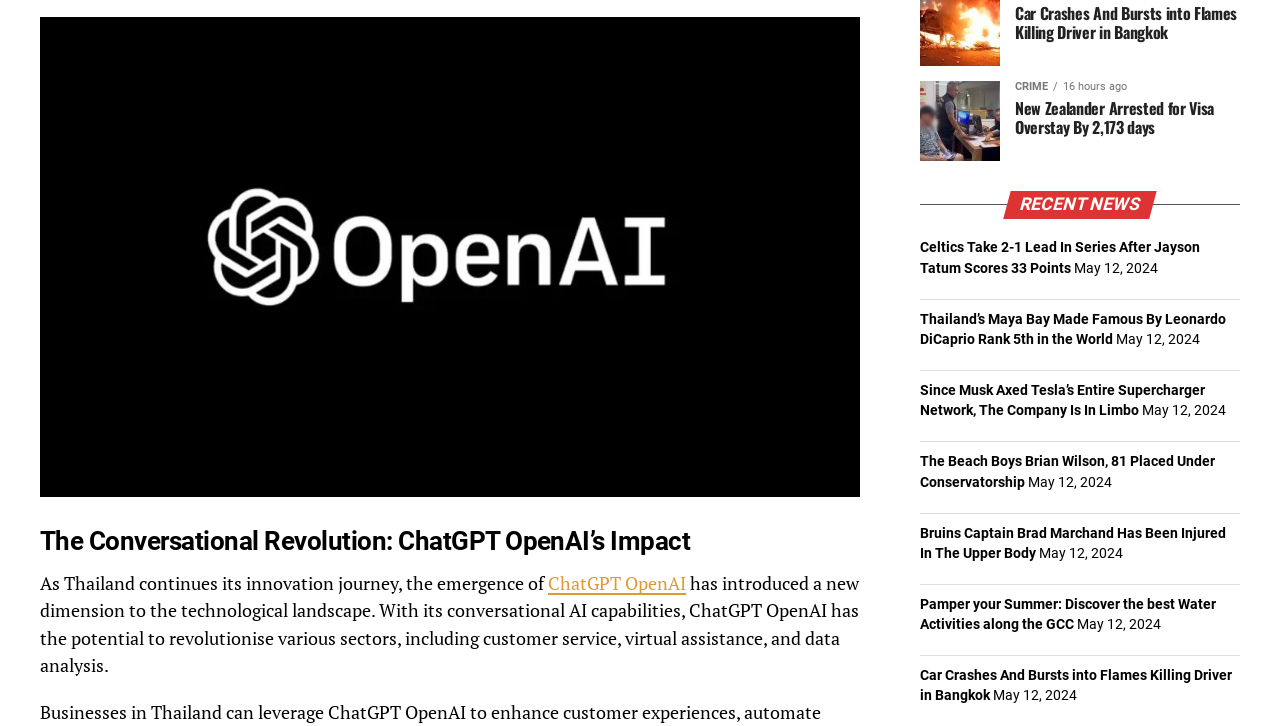Identify the bounding box coordinates of the element that should be clicked to fulfill this task: "Read about Celtics Take 2-1 Lead In Series After Jayson Tatum Scores 33 Points". The coordinates should be provided as four float numbers between 0 and 1, i.e., [left, top, right, bottom].

[0.719, 0.33, 0.938, 0.381]